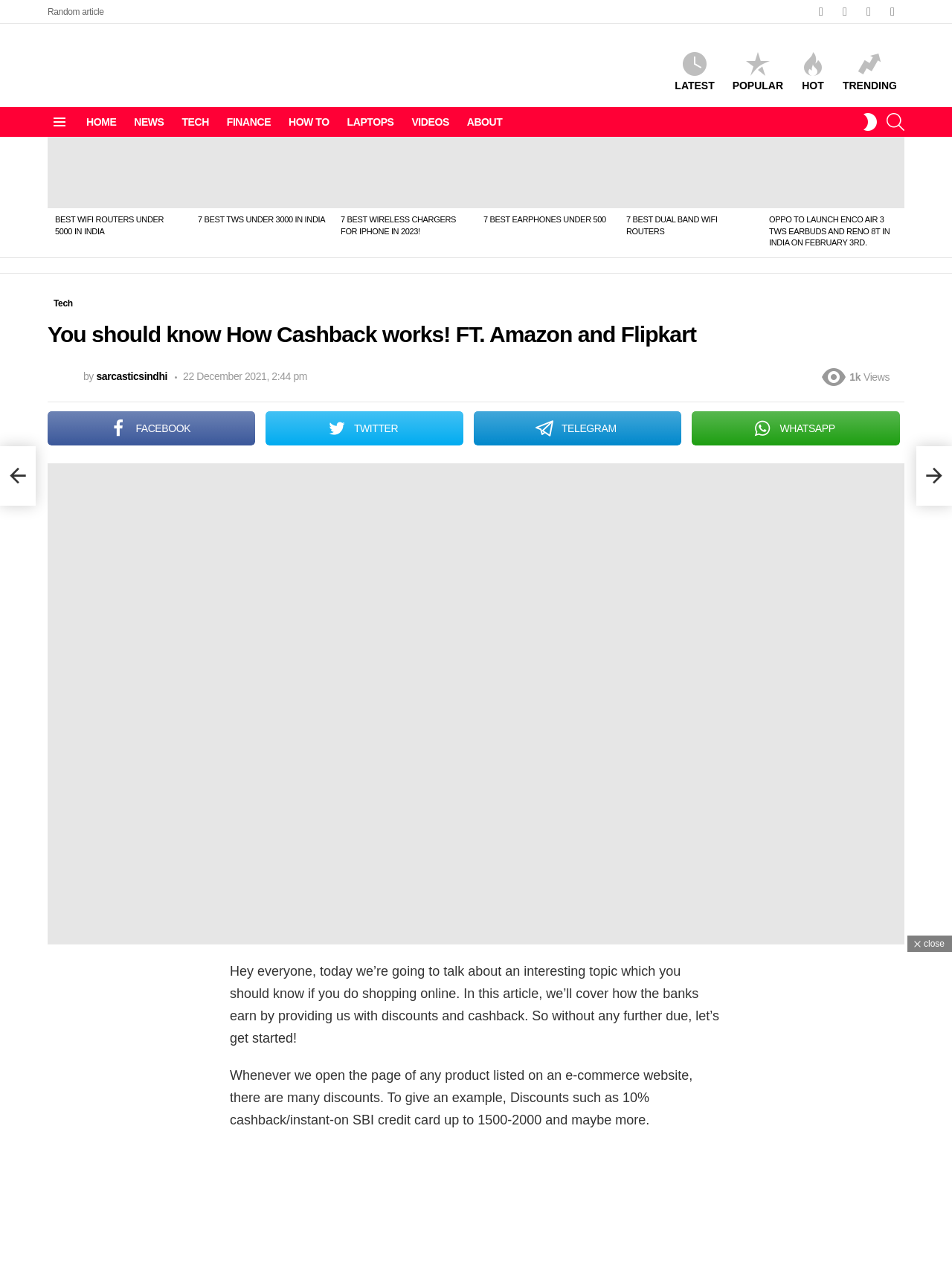Describe the webpage in detail, including text, images, and layout.

This webpage appears to be a blog or news article page. At the top, there is a title "You should know How Cashback works! FT. Amazon and Flipkart" and a set of social media links, including Facebook, Twitter, Instagram, and YouTube. Below the title, there are several navigation links, including "HOME", "NEWS", "TECH", "FINANCE", "HOW TO", "LAPTOPS", "VIDEOS", and "ABOUT".

The main content of the page is divided into several sections. The first section is a list of latest stories, with four articles displayed. Each article has a heading, a brief summary, and an image. The articles are arranged horizontally, with the first article on the left and the last article on the right.

Below the latest stories section, there is a main article titled "You should know How Cashback works! FT. Amazon and Flipkart". The article has a brief introduction, followed by several paragraphs of text. The text is divided into sections, with headings and subheadings. There are also several links and social media sharing buttons throughout the article.

On the right side of the page, there is a sidebar with several links, including "LATEST", "POPULAR", "HOT", and "TRENDING". There is also a search bar and a button to switch the skin of the website.

At the bottom of the page, there is a footer section with a copyright notice and several links to other pages on the website.